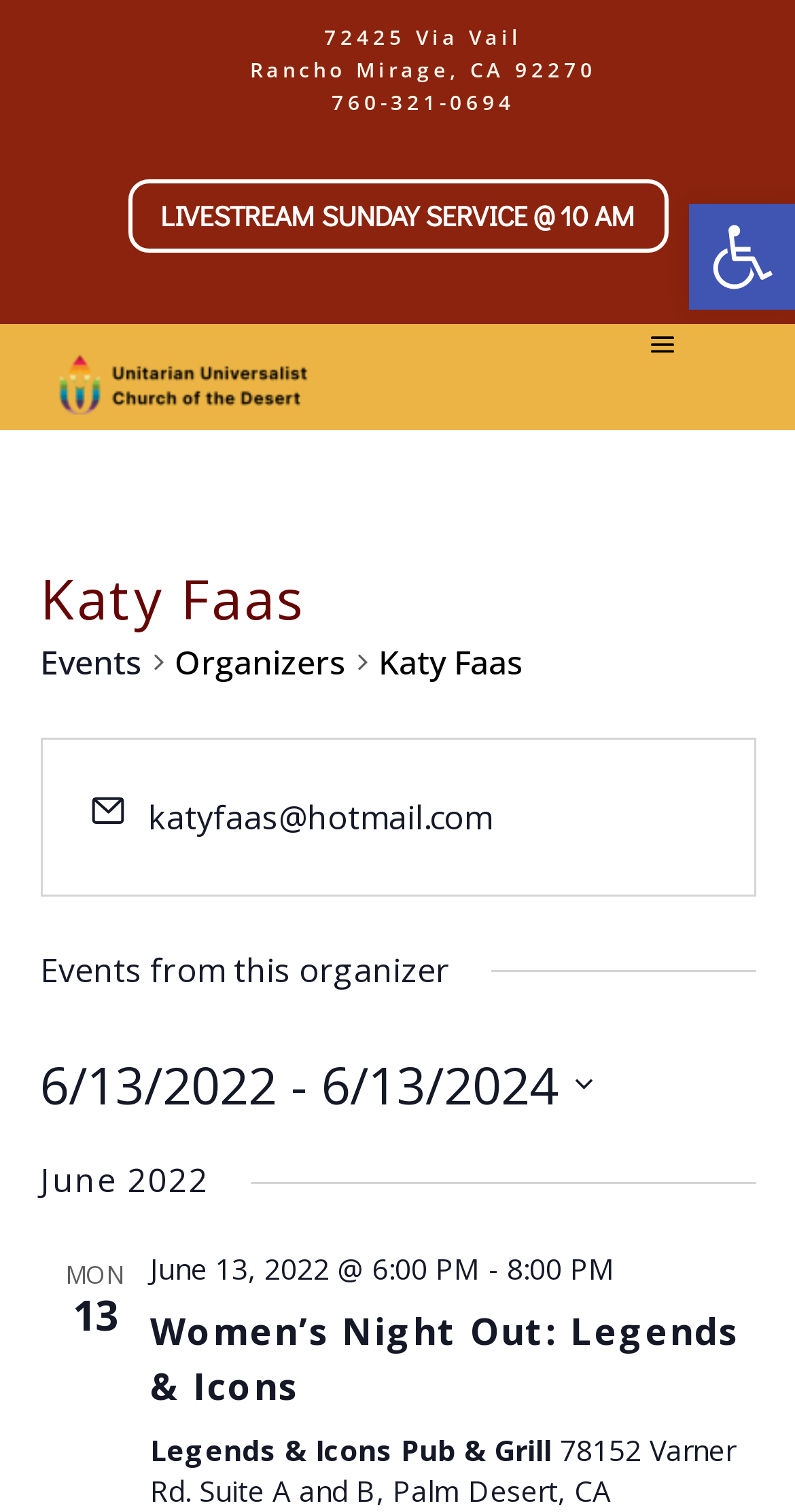Articulate a detailed summary of the webpage's content and design.

The webpage appears to be a personal profile or event page for Katy Faas, associated with UUCOD. At the top right corner, there is a link to "Open toolbar Accessibility Tools" accompanied by an image. Below this, the page displays Katy Faas's contact information, including her address, phone number, and email.

In the center of the page, there is a prominent heading with Katy Faas's name. Below this, there are links to "LIVESTREAM SUNDAY SERVICE @ 10 AM" and an empty link with an image. On the left side, there is a heading "Events" with an image, followed by a list of organizers, including Katy Faas.

Further down, there is a section dedicated to events from this organizer, with a date picker button and a dropdown menu. The date picker displays a range of dates from June 13, 2022, to June 13, 2024. Below this, there is a heading "June 2022" with a list of events, including "Women’s Night Out: Legends & Icons" at Legends & Icons Pub & Grill in Palm Desert, CA.

Throughout the page, there are various images, some of which are icons or decorative elements, while others appear to be related to the events or organizers listed. The overall layout is organized, with clear headings and concise text, making it easy to navigate and find information about Katy Faas and her associated events.